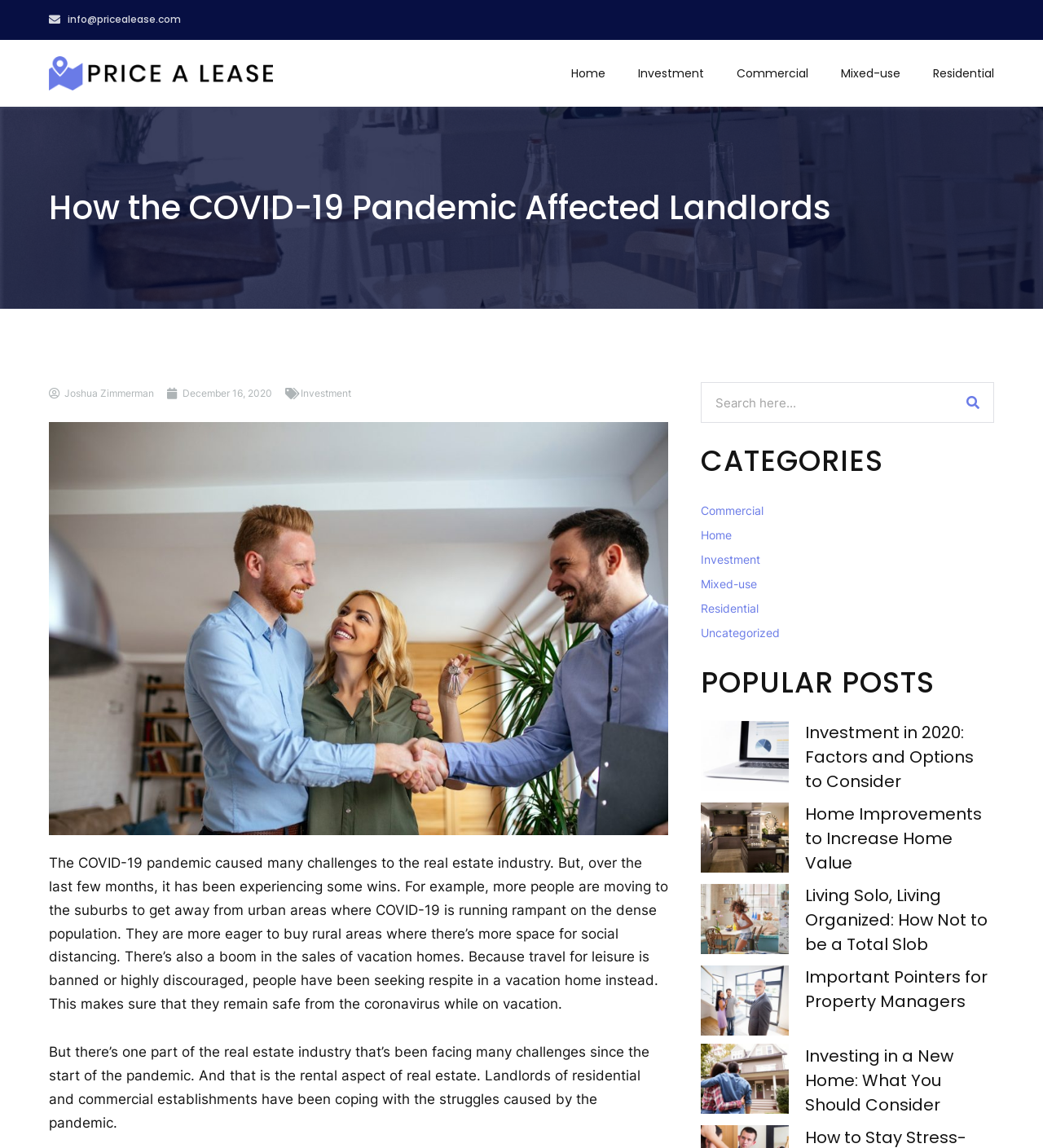Determine the bounding box coordinates of the area to click in order to meet this instruction: "Read the article about Investment in 2020".

[0.772, 0.628, 0.934, 0.691]